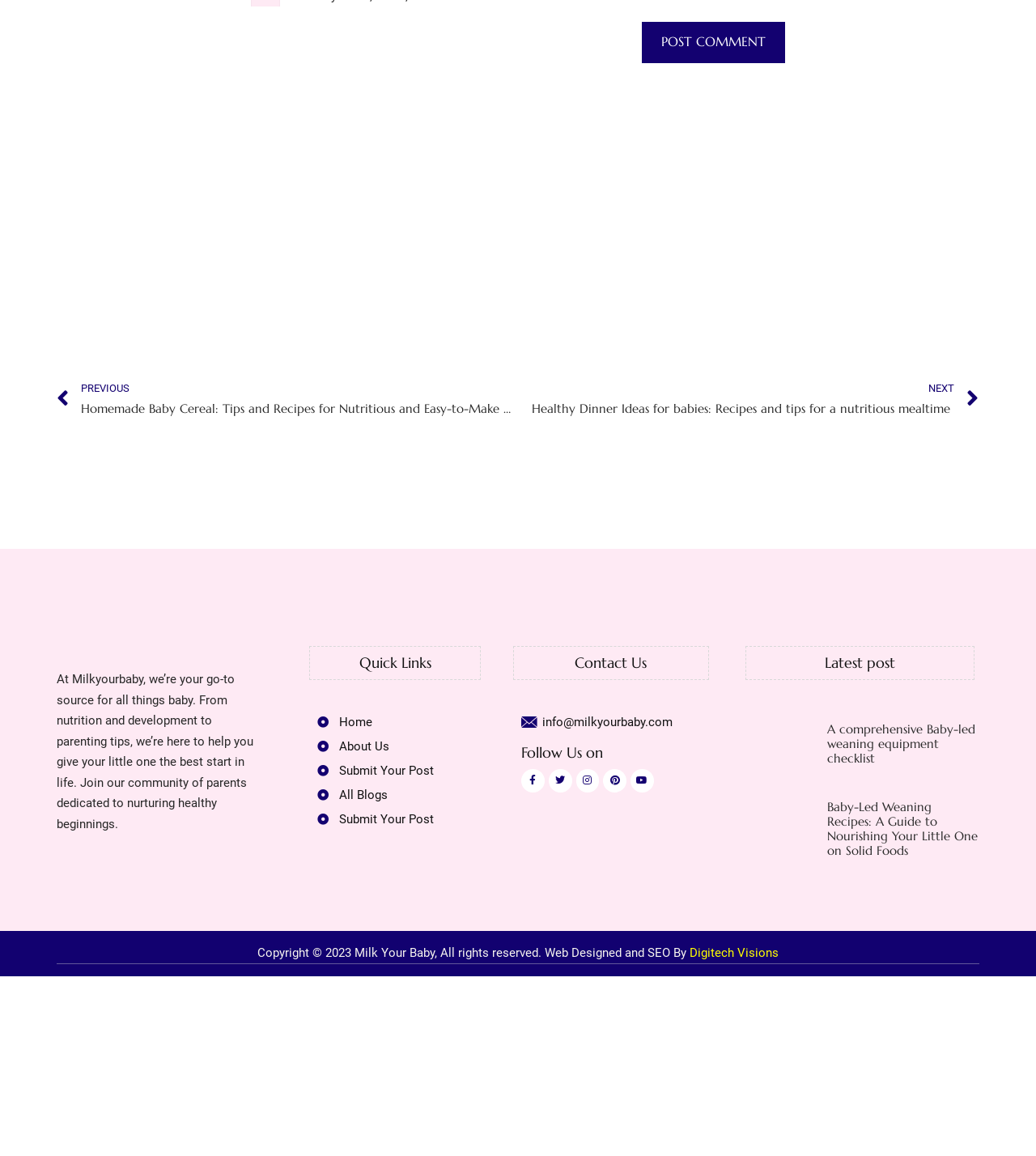What social media platforms can I follow the website on?
Please provide a full and detailed response to the question.

The website has a section for following them on social media, which includes links to their profiles on Facebook, Twitter, Instagram, Pinterest, and Youtube. This suggests that the website is active on these platforms and I can follow them to stay updated on their latest posts and updates.